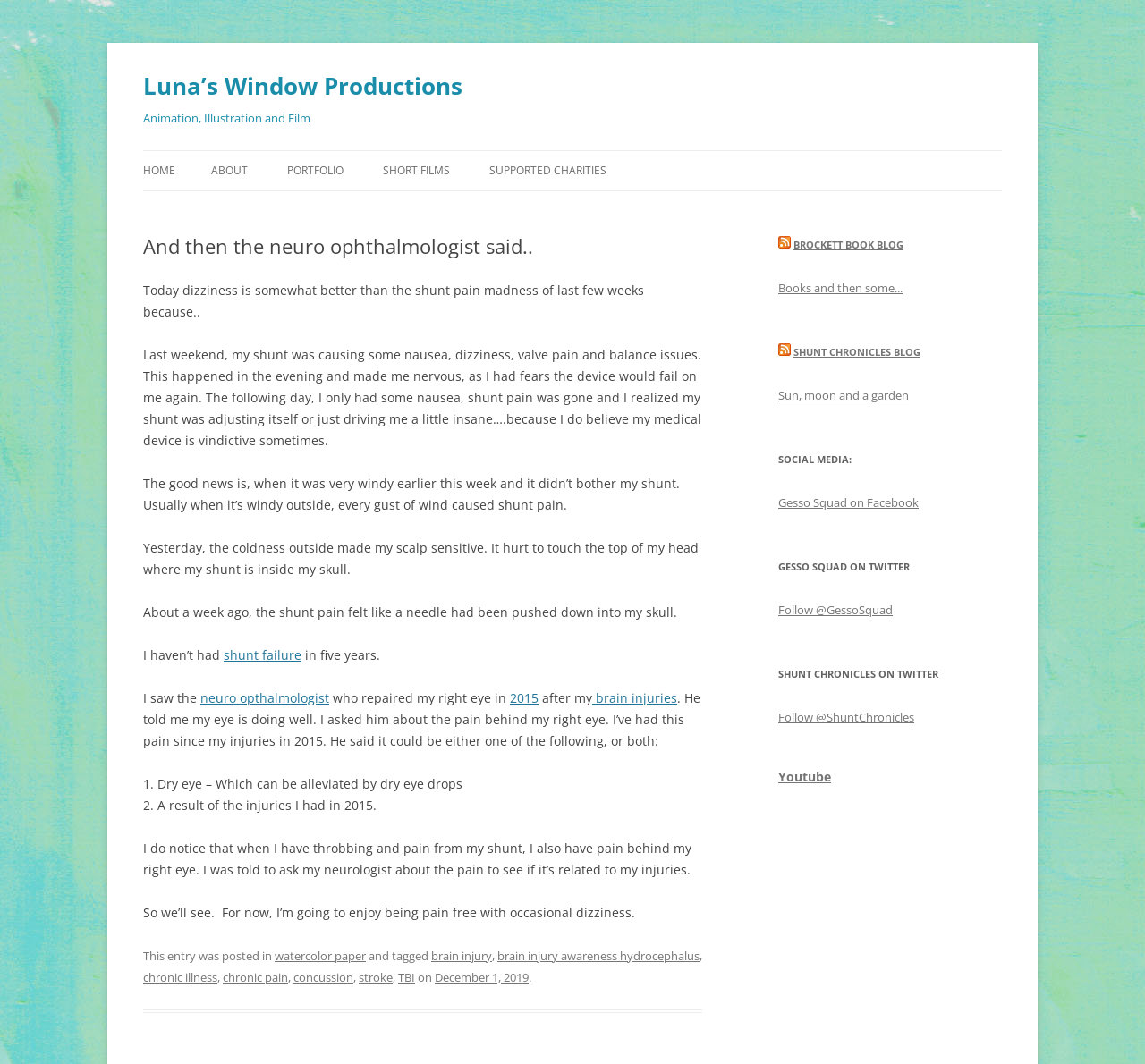Identify and provide the main heading of the webpage.

Luna’s Window Productions